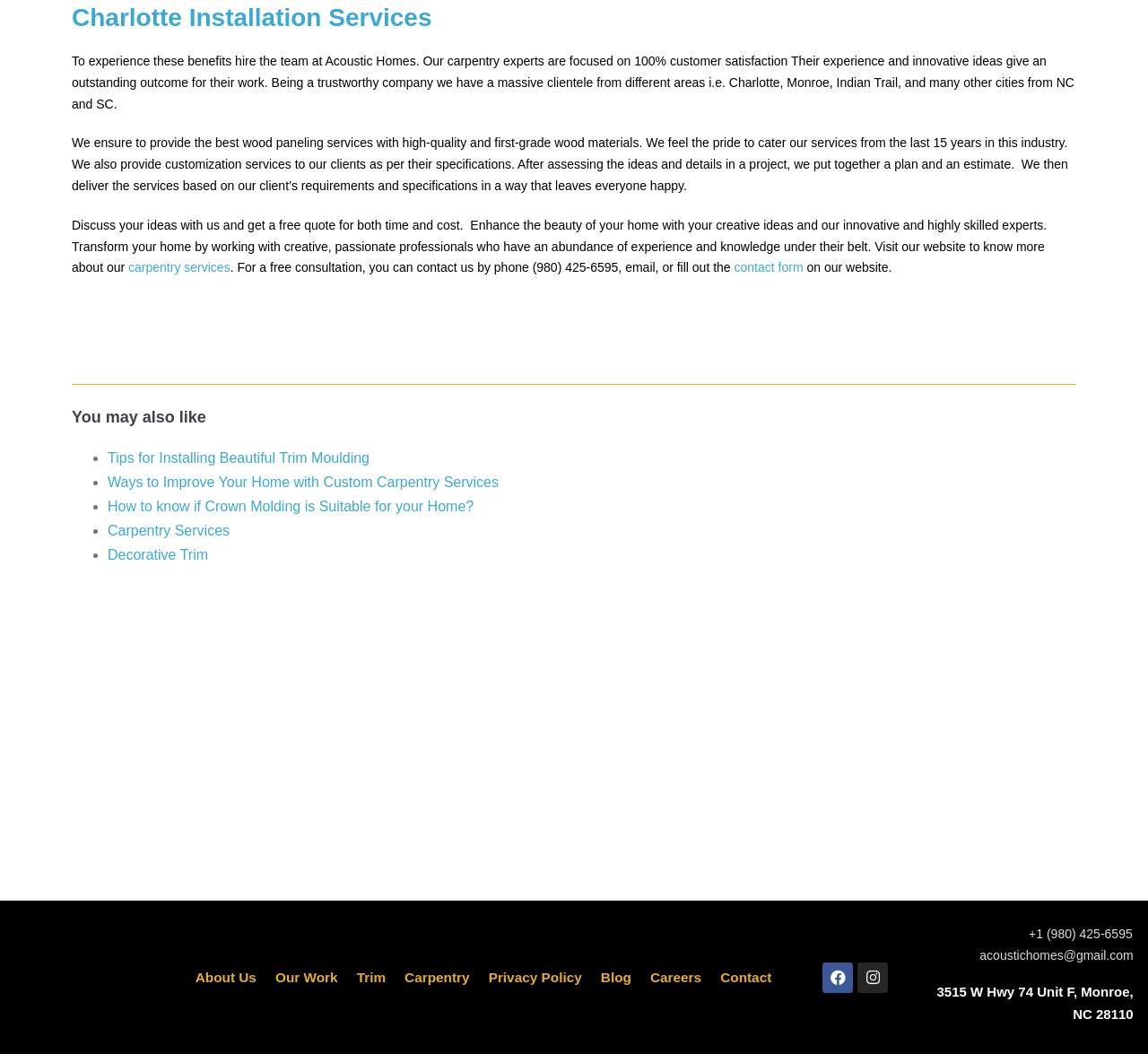Refer to the image and provide a thorough answer to this question:
What is the address of the company?

The address is mentioned at the bottom of the page, which is '3515 W Hwy 74 Unit F, Monroe, NC 28110'.